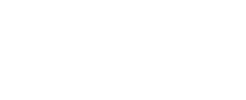What is driving the growth of the Ankylosing Spondylitis market?
Based on the visual, give a brief answer using one word or a short phrase.

Technological advancements and disease occurrences